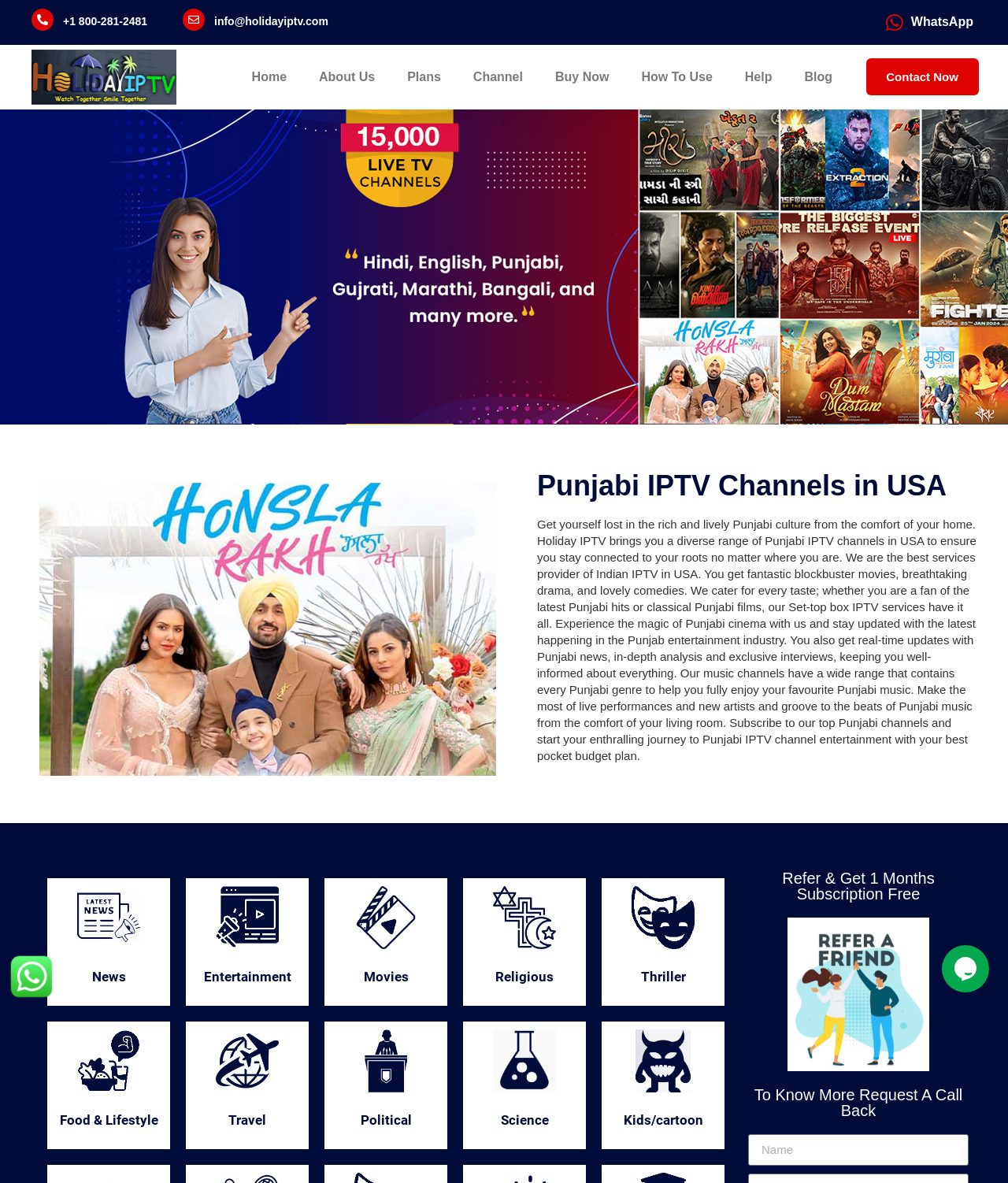What is the purpose of the 'Contact Now' button?
Deliver a detailed and extensive answer to the question.

The 'Contact Now' button is likely intended to allow users to contact Holiday IPTV, possibly to inquire about their services or to request more information, as it is placed at the top-right section of the webpage.